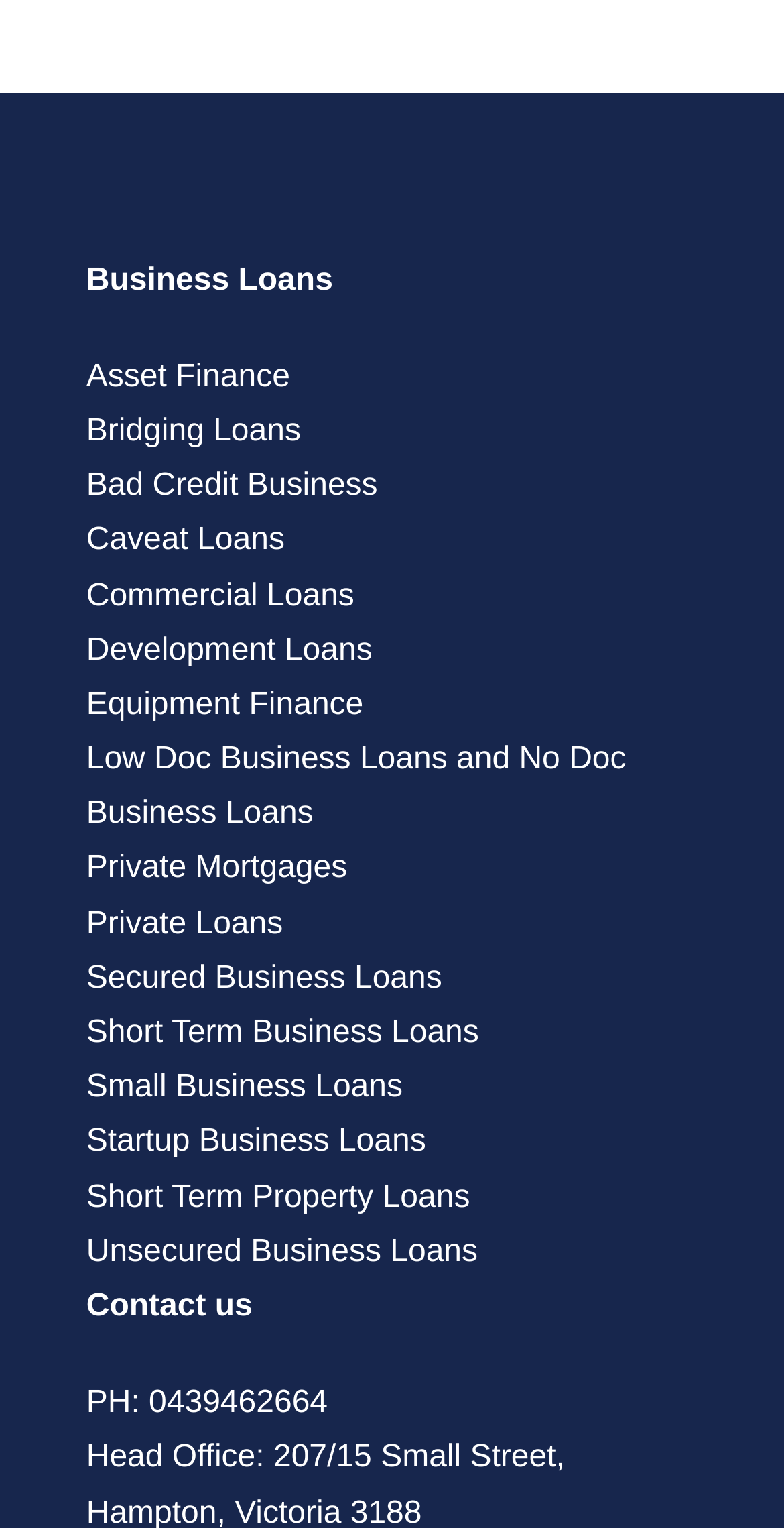Extract the bounding box coordinates for the HTML element that matches this description: "Short Term Business Loans". The coordinates should be four float numbers between 0 and 1, i.e., [left, top, right, bottom].

[0.11, 0.665, 0.611, 0.687]